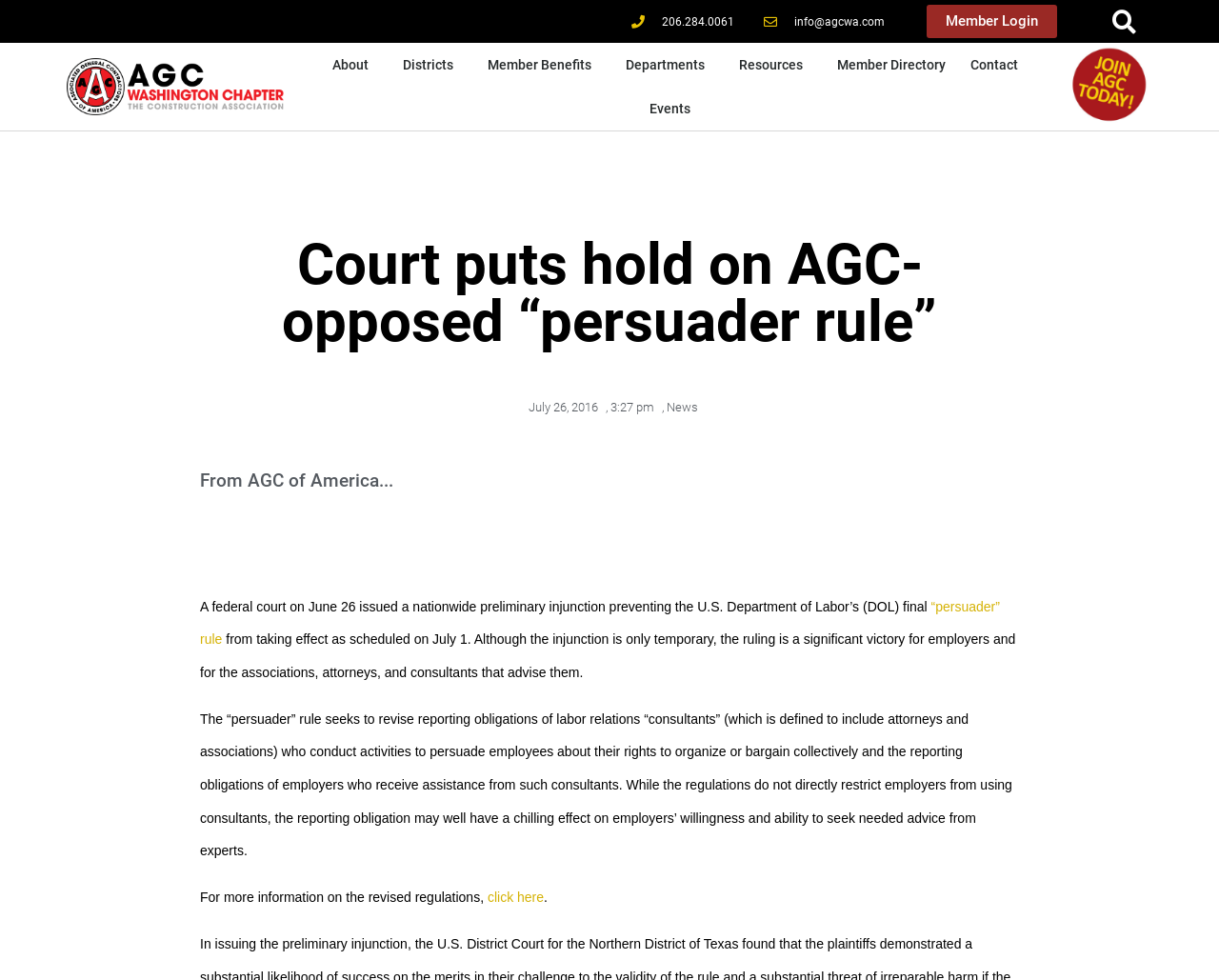What is the text of the webpage's headline?

Court puts hold on AGC-opposed “persuader rule”